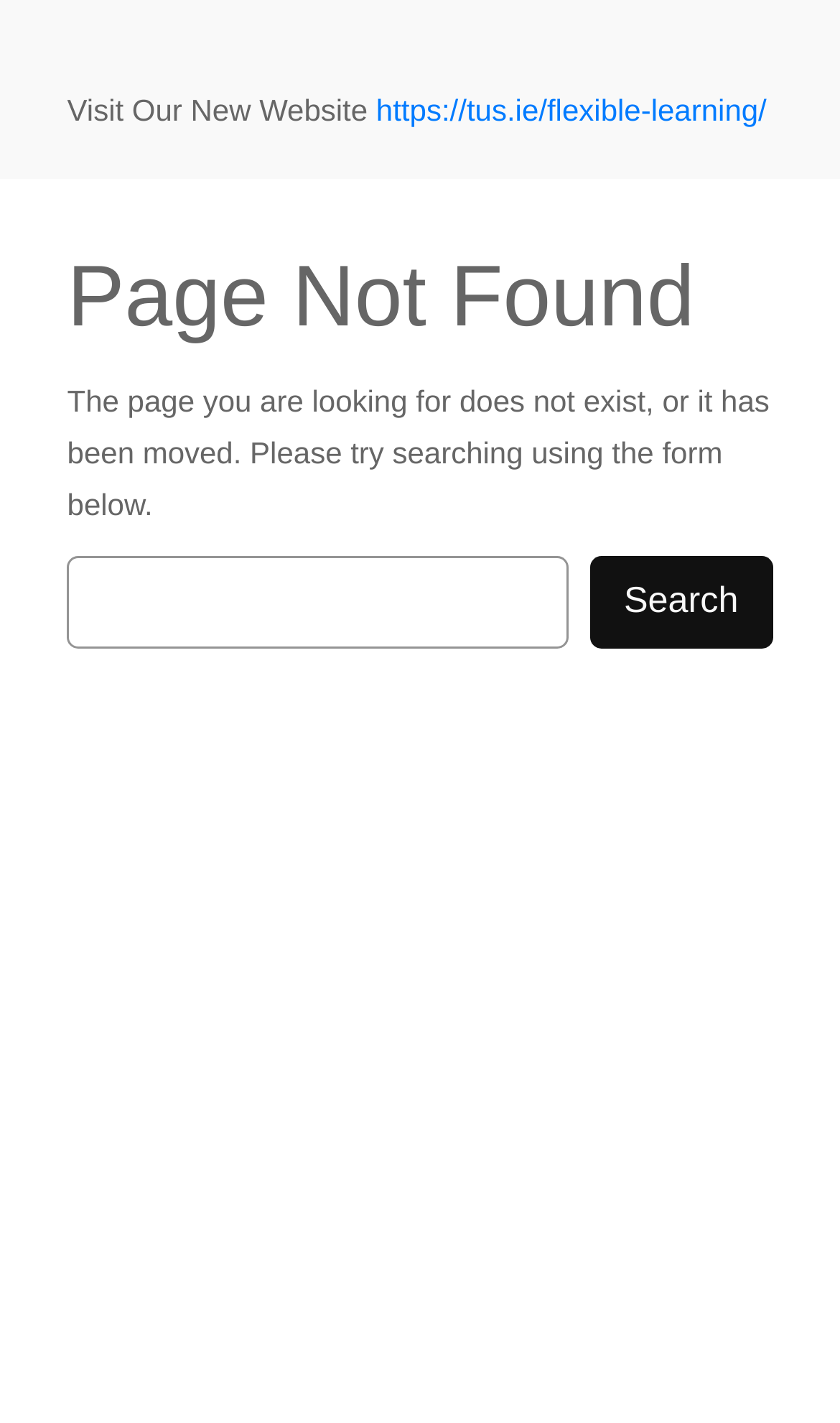What is the current status of the webpage?
Please provide a comprehensive answer based on the details in the screenshot.

The heading 'Page Not Found' and the static text 'The page you are looking for does not exist, or it has been moved.' clearly indicate that the current status of the webpage is that it is not found.